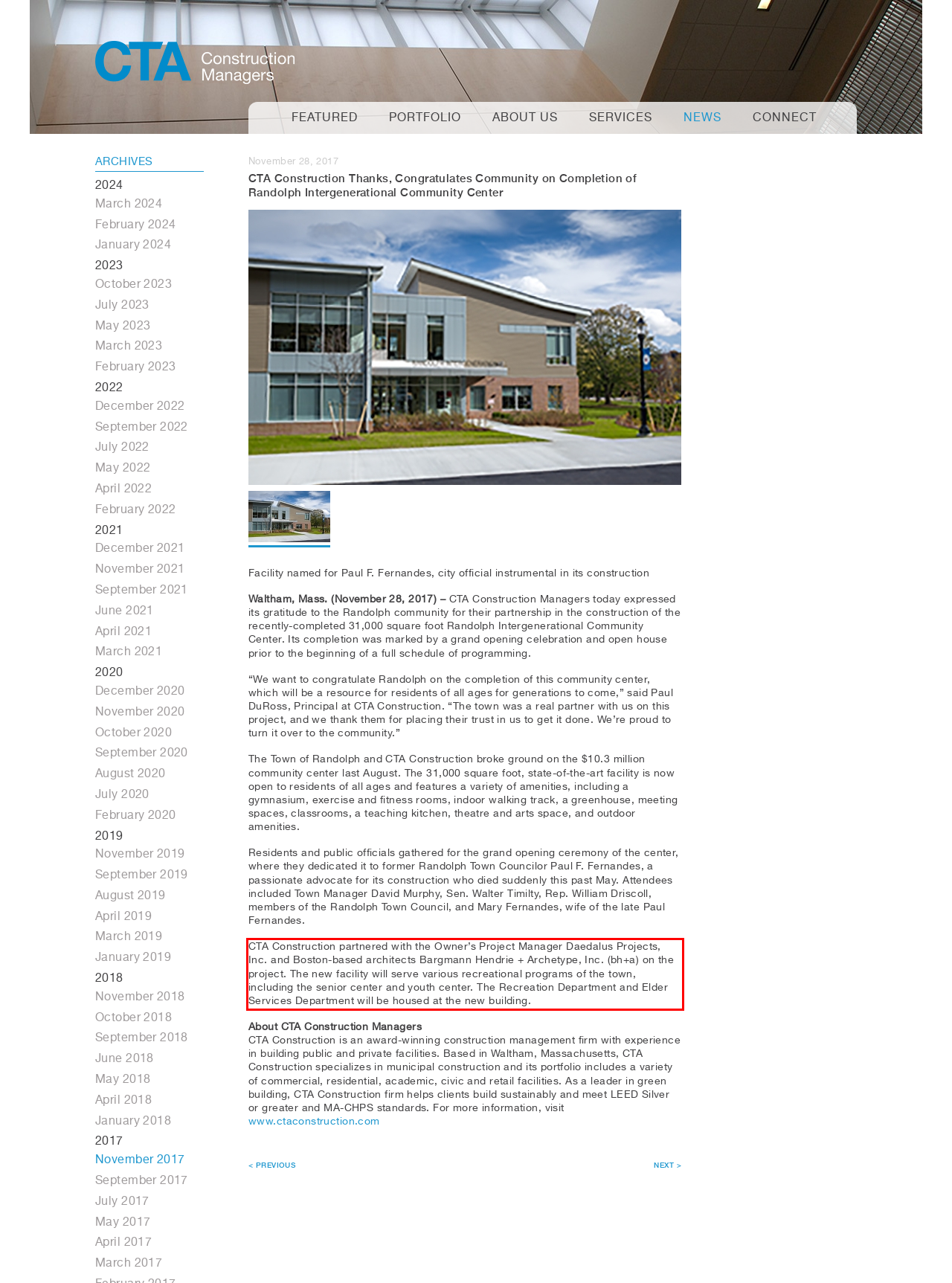Given a screenshot of a webpage containing a red rectangle bounding box, extract and provide the text content found within the red bounding box.

CTA Construction partnered with the Owner’s Project Manager Daedalus Projects, Inc. and Boston-based architects Bargmann Hendrie + Archetype, Inc. (bh+a) on the project. The new facility will serve various recreational programs of the town, including the senior center and youth center. The Recreation Department and Elder Services Department will be housed at the new building.